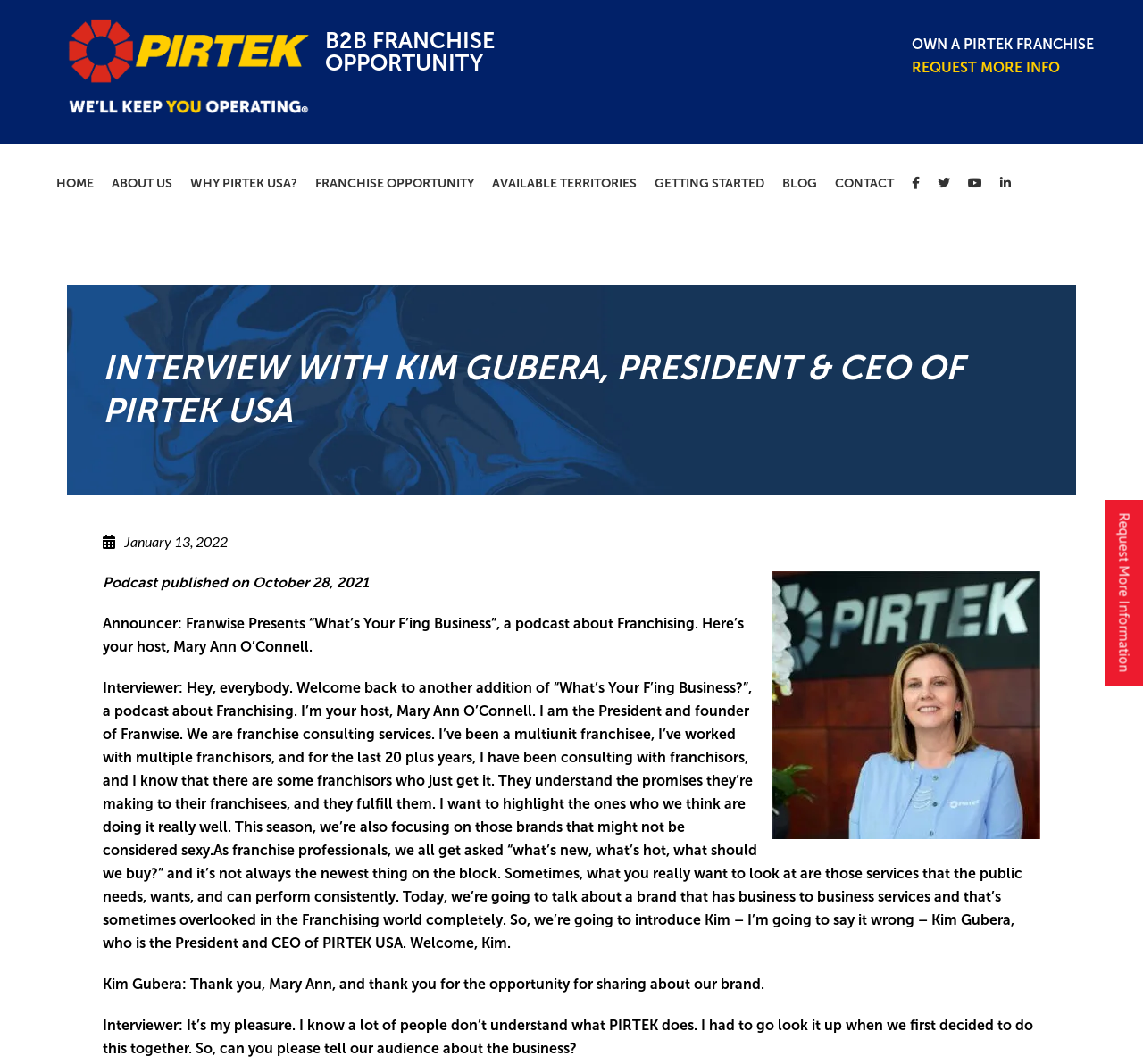What is the name of the podcast featured on this webpage?
Using the visual information, answer the question in a single word or phrase.

What's Your F'ing Business?